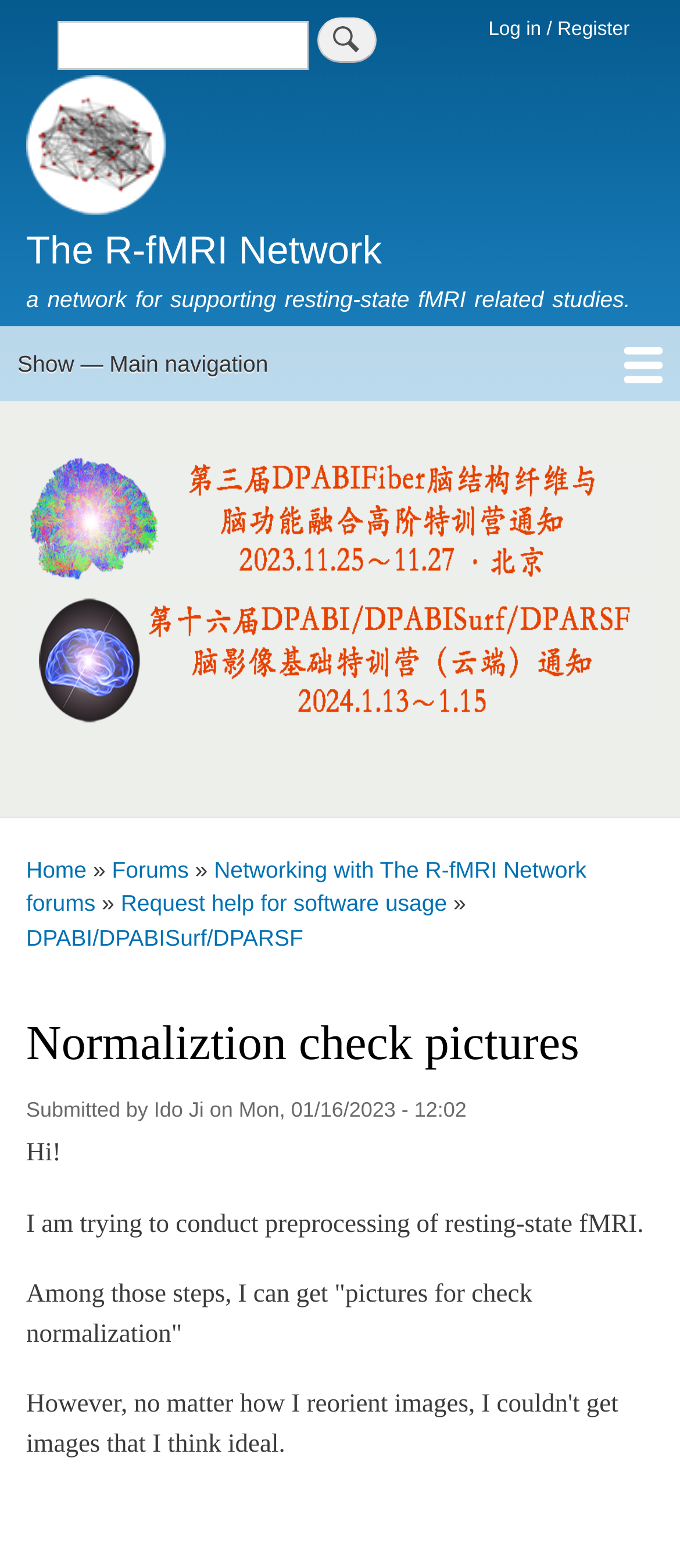Identify the bounding box of the HTML element described as: "Request help for software usage".

[0.177, 0.568, 0.657, 0.585]